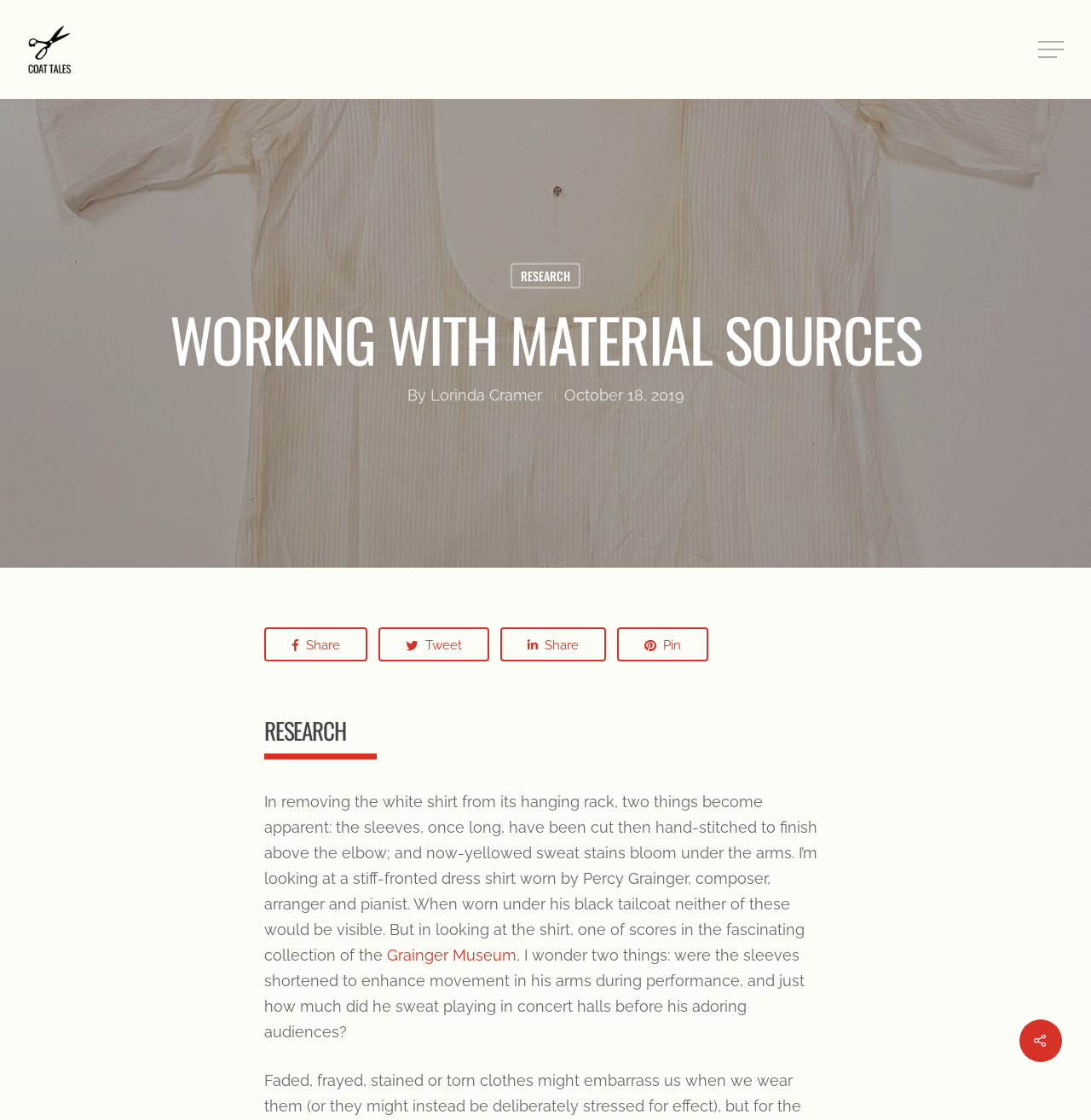Determine the bounding box coordinates of the region I should click to achieve the following instruction: "Explore the RESEARCH section". Ensure the bounding box coordinates are four float numbers between 0 and 1, i.e., [left, top, right, bottom].

[0.468, 0.235, 0.532, 0.258]